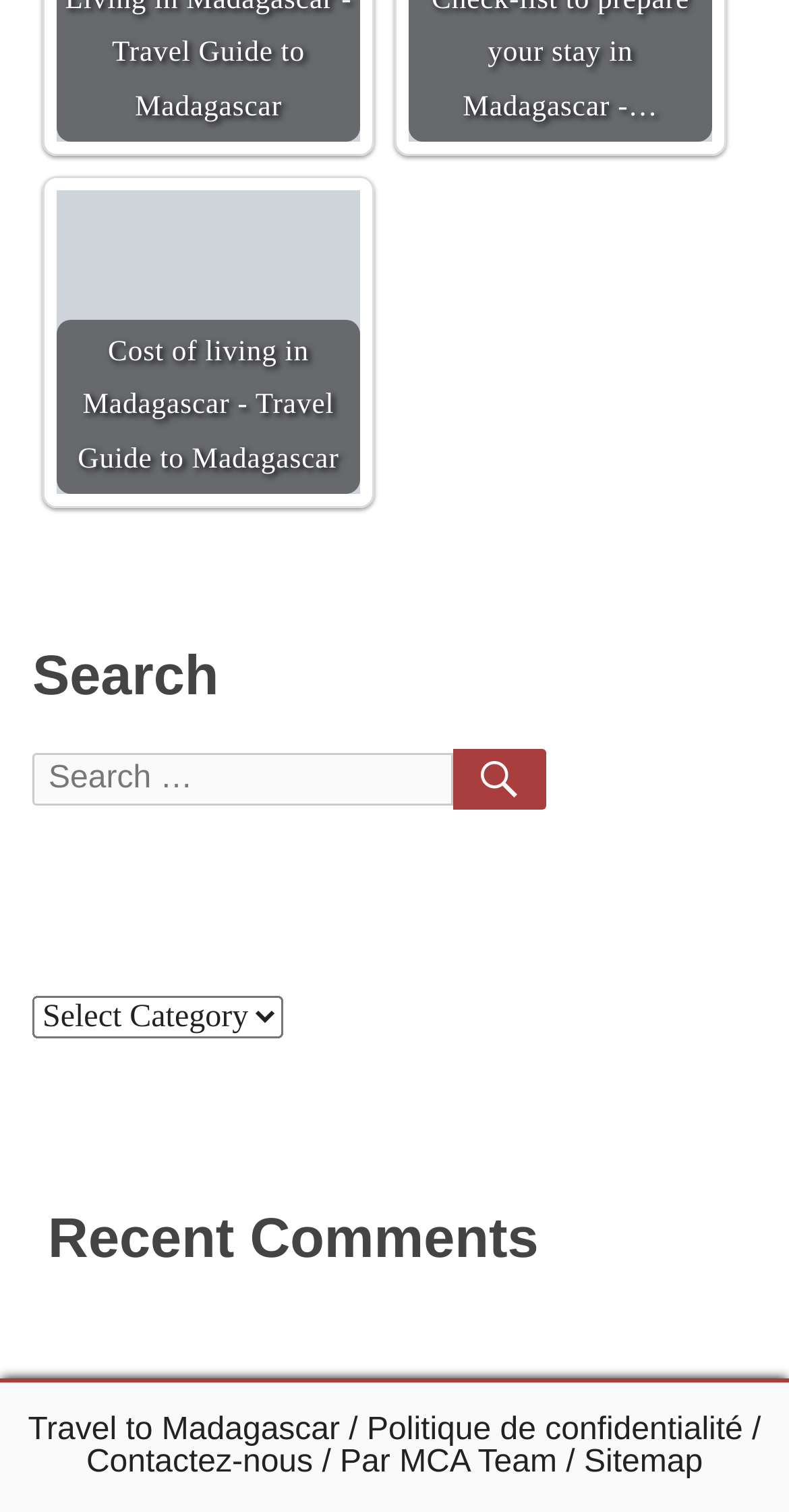Can you specify the bounding box coordinates of the area that needs to be clicked to fulfill the following instruction: "Read recent comments"?

[0.041, 0.785, 0.959, 0.854]